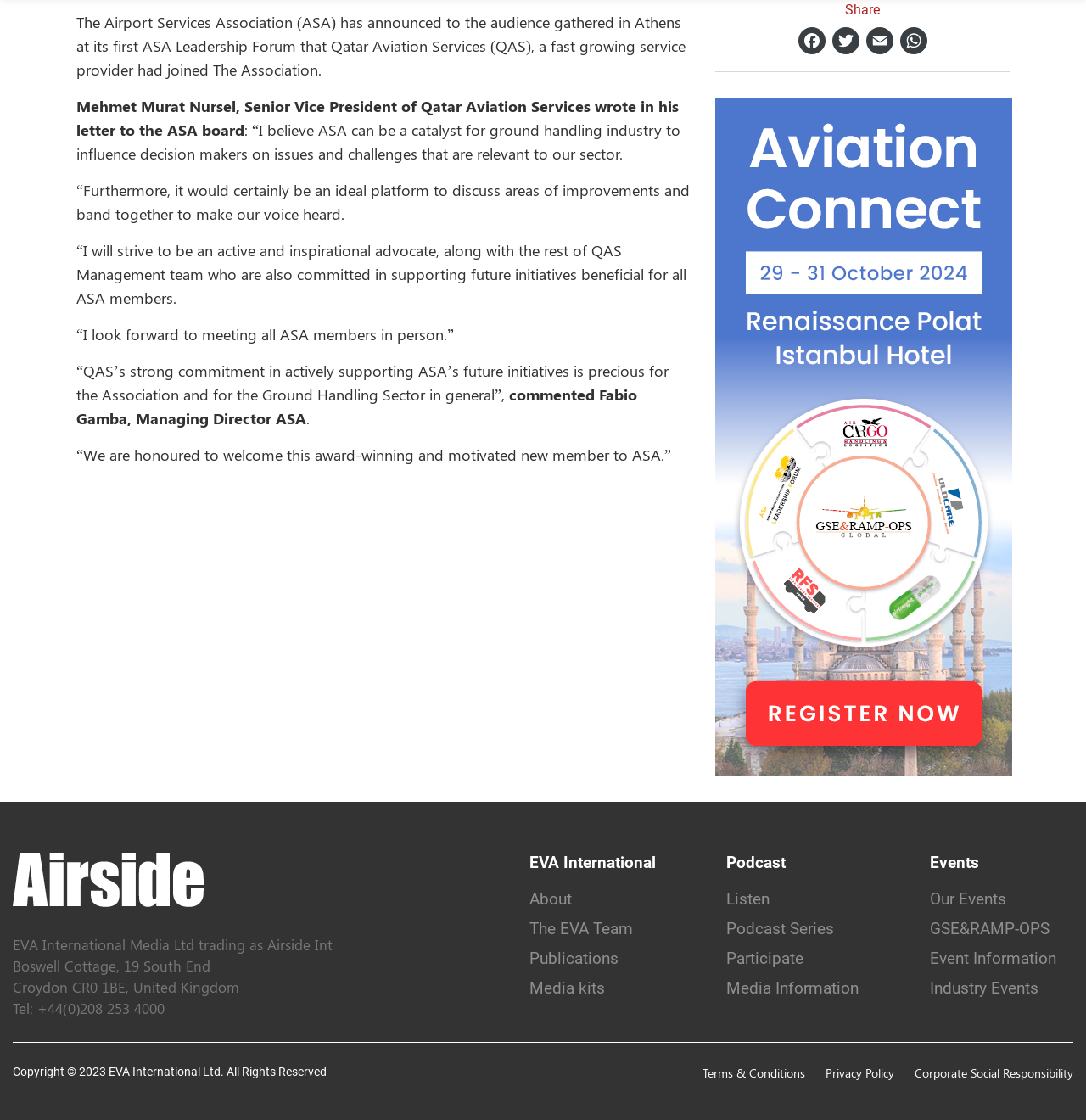Find the bounding box coordinates for the area that must be clicked to perform this action: "Learn about EVA International".

[0.487, 0.761, 0.604, 0.779]